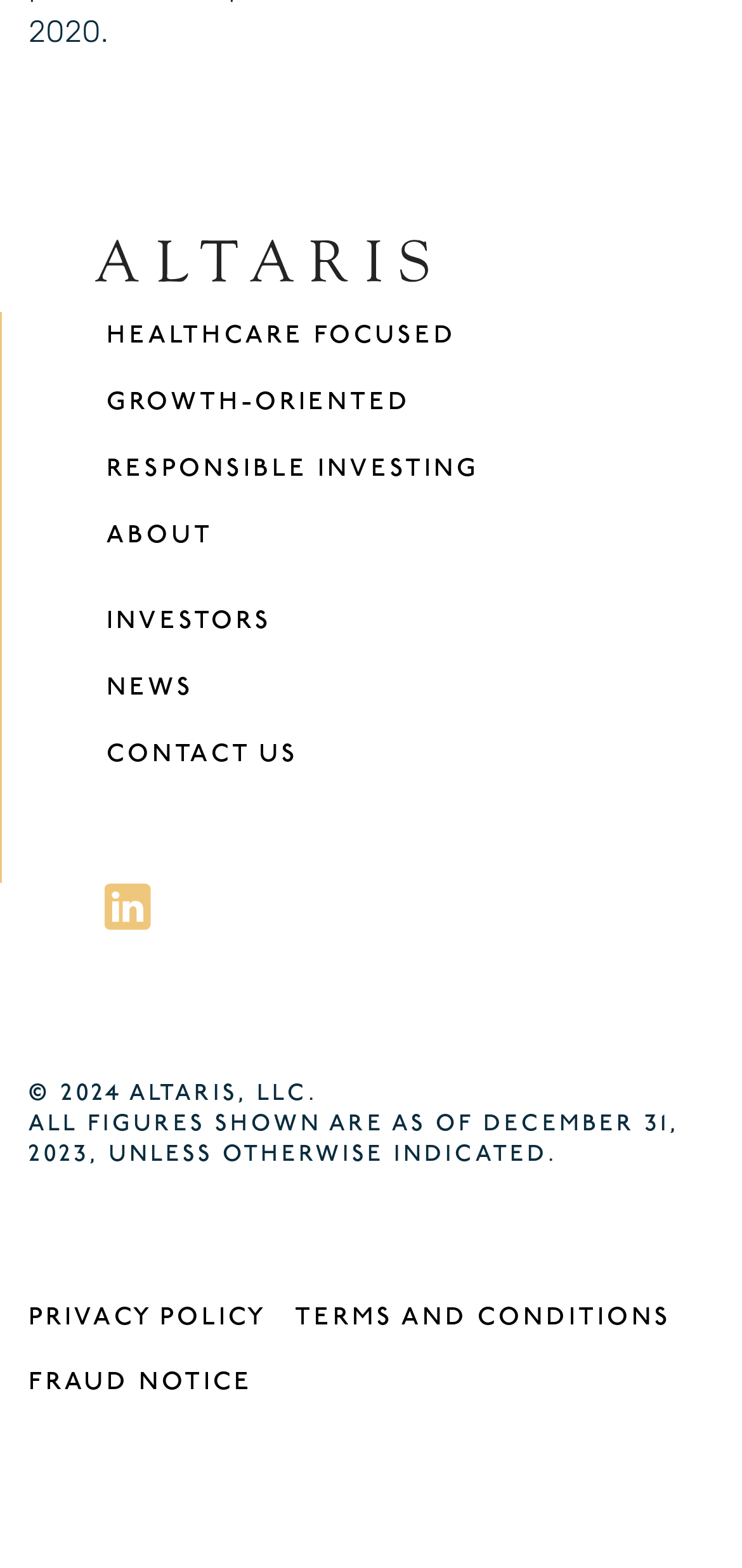How many social media links are there?
Provide an in-depth and detailed explanation in response to the question.

I found one social media link, which is 'LINKEDIN', located at the bottom of the page.